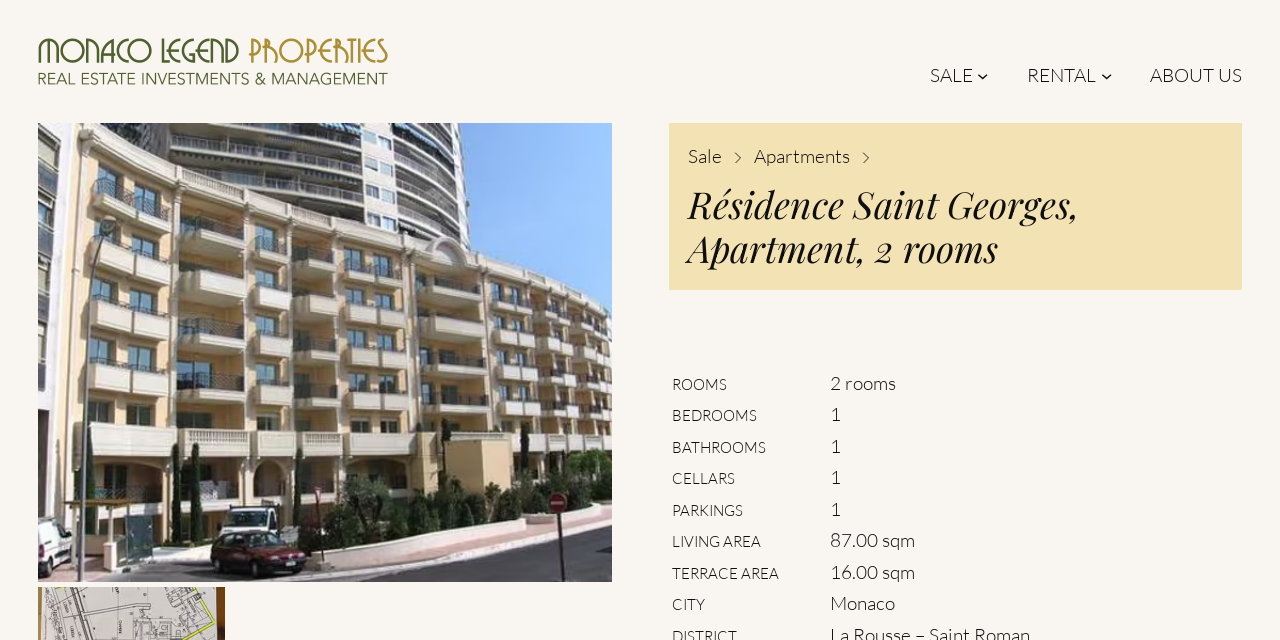What is the type of property being described?
Based on the visual information, provide a detailed and comprehensive answer.

Based on the webpage, the heading 'Résidence Saint Georges, Apartment, 2 rooms' suggests that the property being described is an apartment.